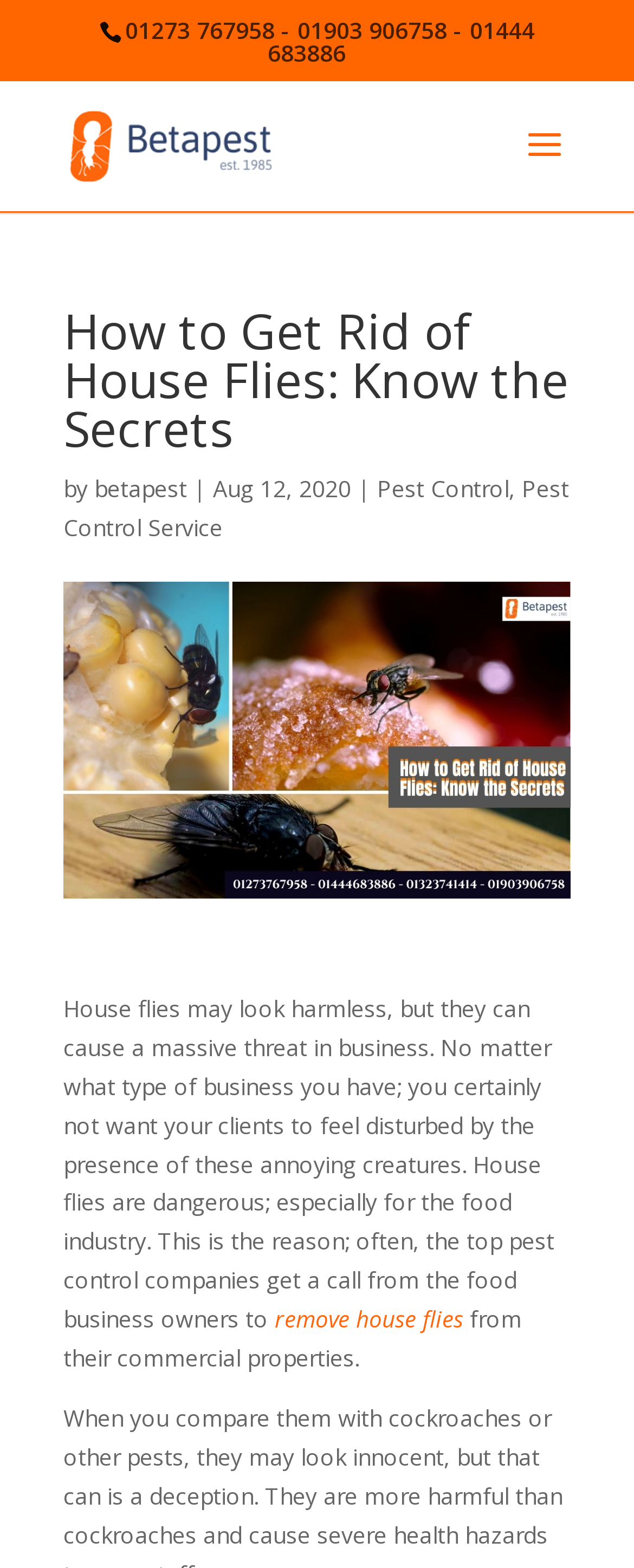Please identify the bounding box coordinates of the element's region that should be clicked to execute the following instruction: "Get information about local store". The bounding box coordinates must be four float numbers between 0 and 1, i.e., [left, top, right, bottom].

None